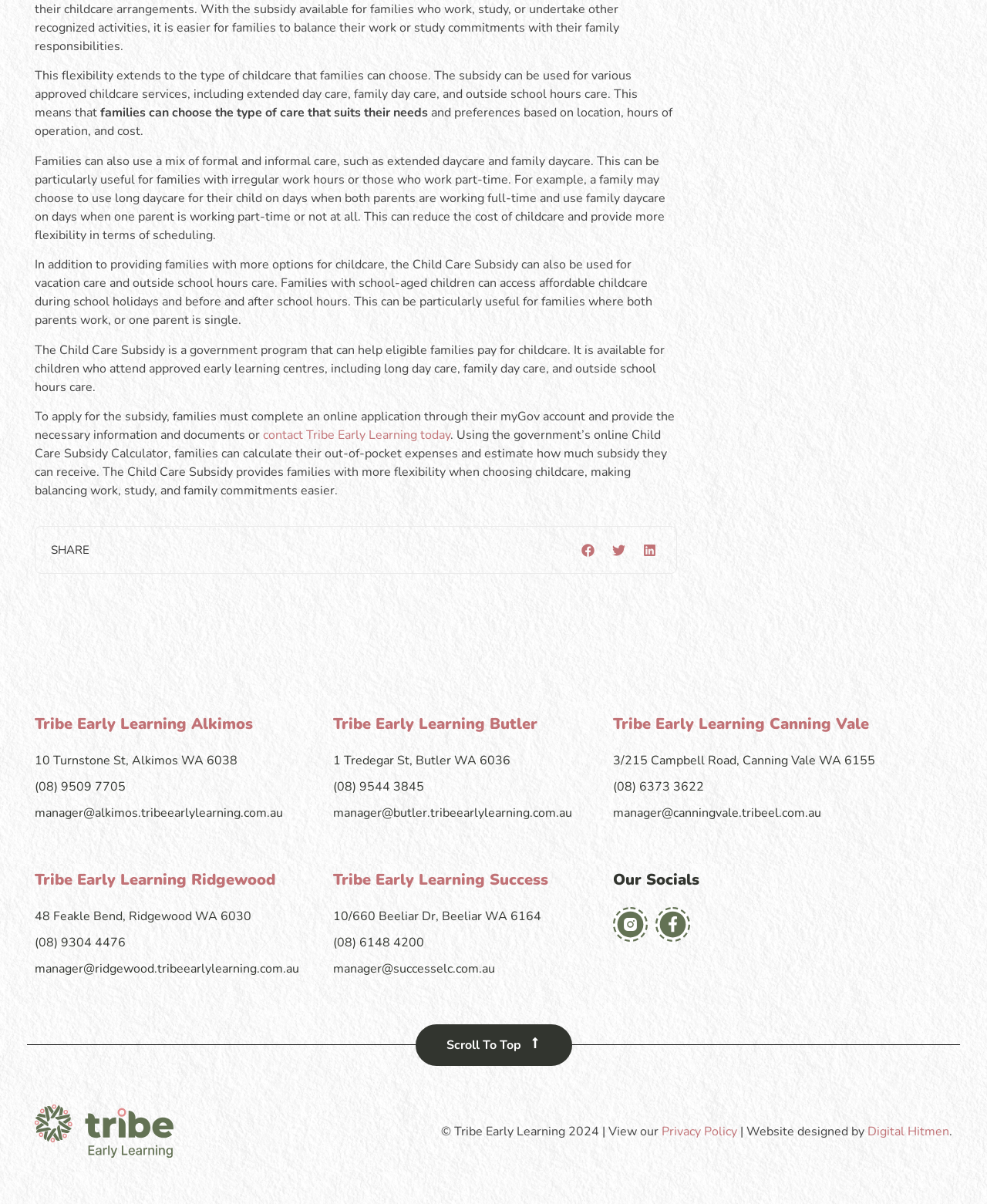Identify the bounding box coordinates of the region I need to click to complete this instruction: "Check our Instagram".

[0.621, 0.754, 0.656, 0.782]